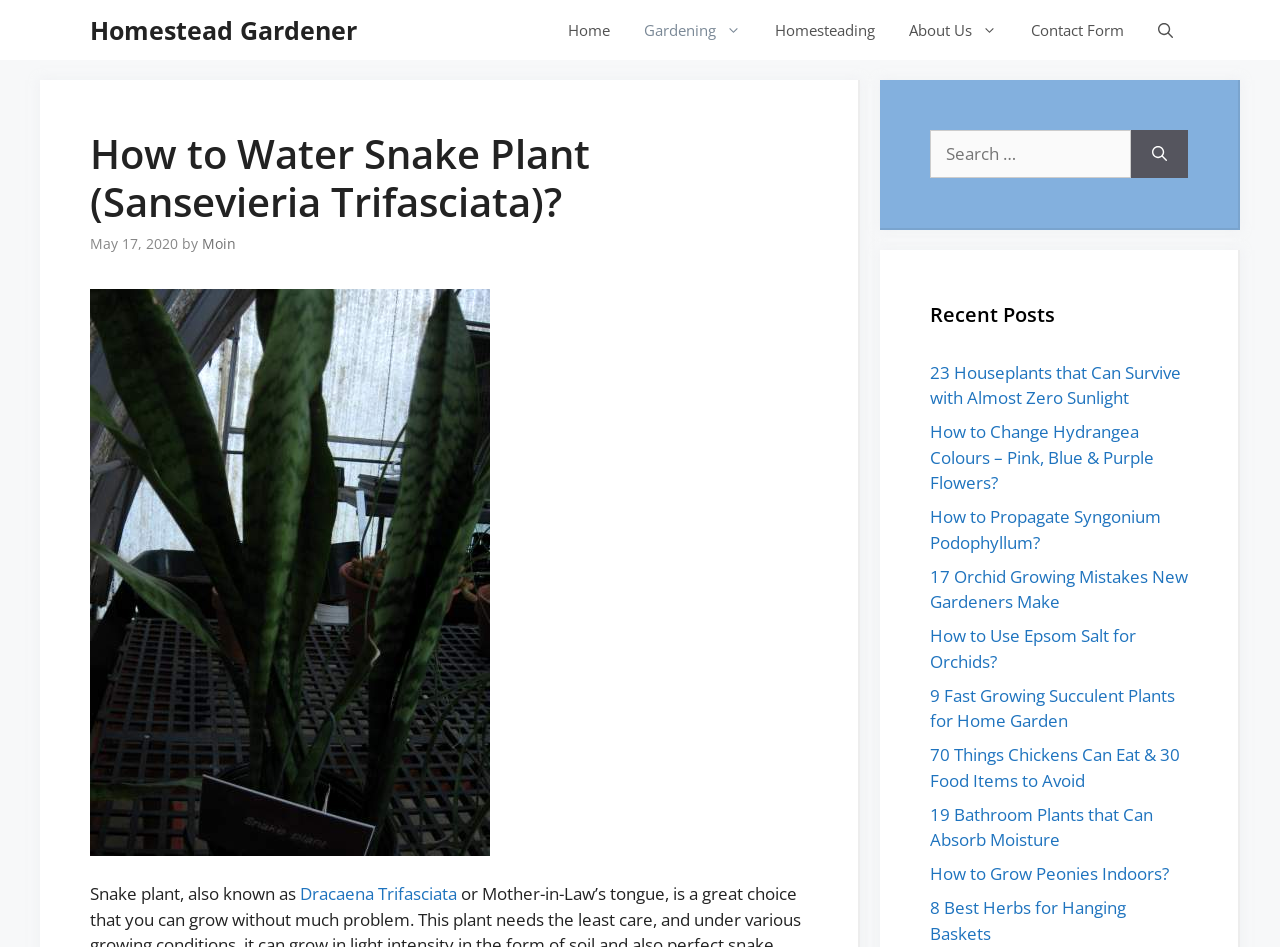Please analyze the image and provide a thorough answer to the question:
What is the topic of the main article?

I determined the answer by looking at the heading element on the webpage, which has the text 'How to Water Snake Plant (Sansevieria Trifasciata)?'. This suggests that the main article is about watering snake plants.